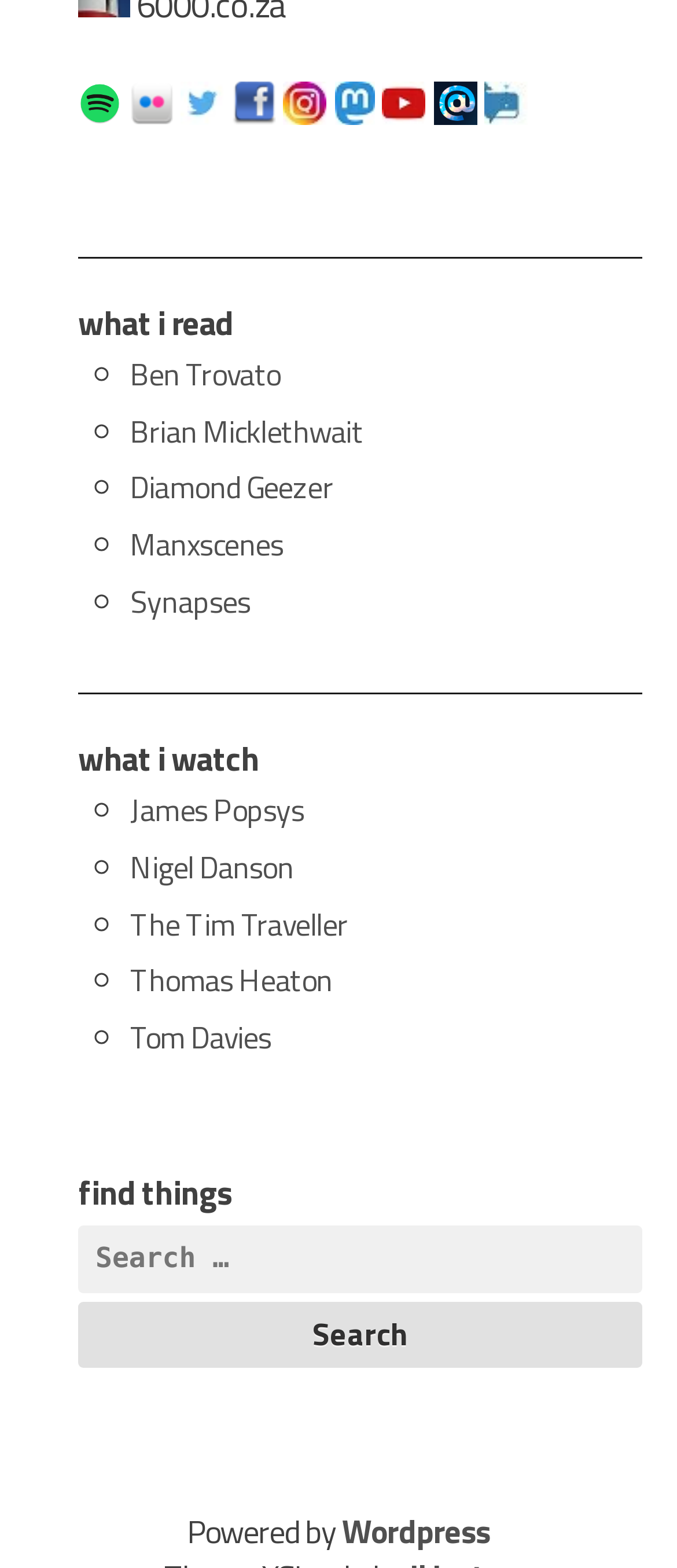Please locate the bounding box coordinates of the region I need to click to follow this instruction: "Find things".

[0.115, 0.748, 0.949, 0.775]